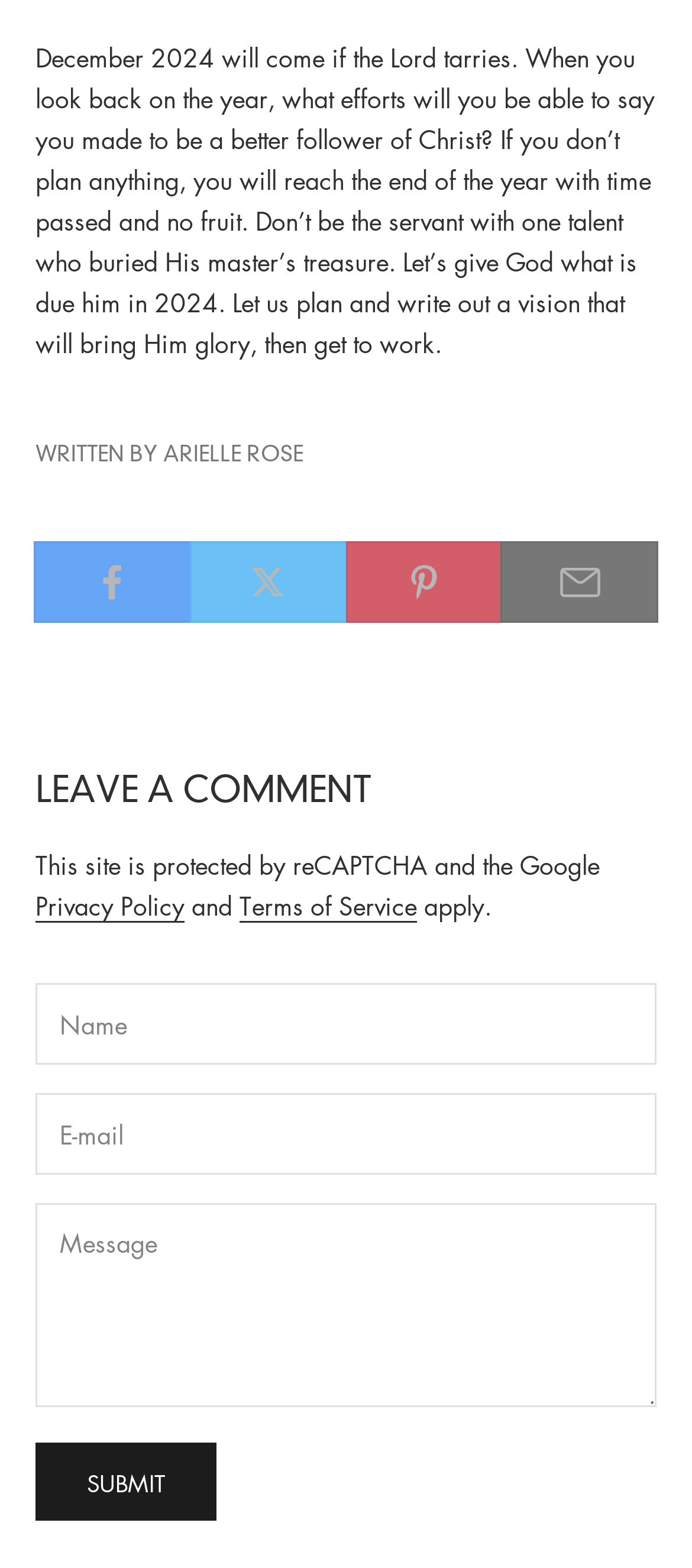Please find the bounding box coordinates for the clickable element needed to perform this instruction: "Submit a message".

[0.051, 0.92, 0.313, 0.97]